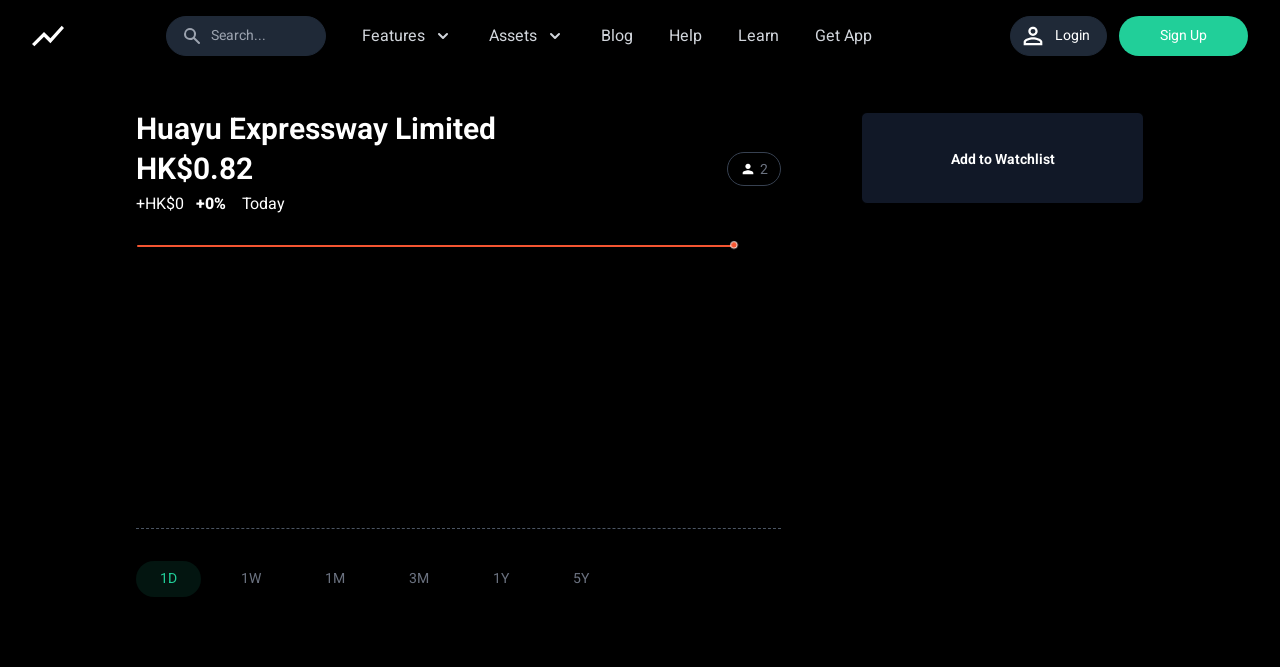Could you indicate the bounding box coordinates of the region to click in order to complete this instruction: "Log in to the account".

[0.786, 0.018, 0.868, 0.09]